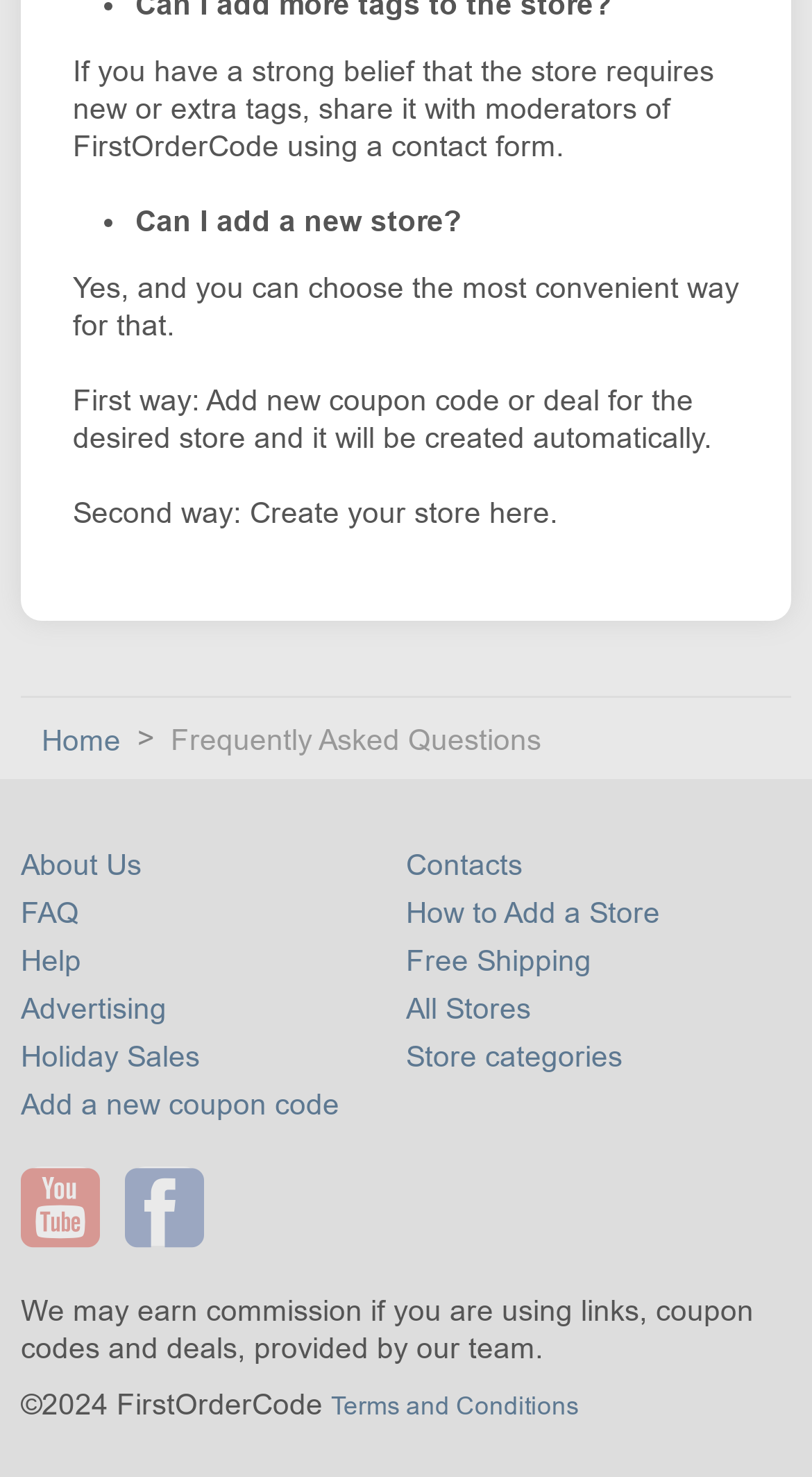Please provide the bounding box coordinates for the element that needs to be clicked to perform the following instruction: "Explore Designs". The coordinates should be given as four float numbers between 0 and 1, i.e., [left, top, right, bottom].

None